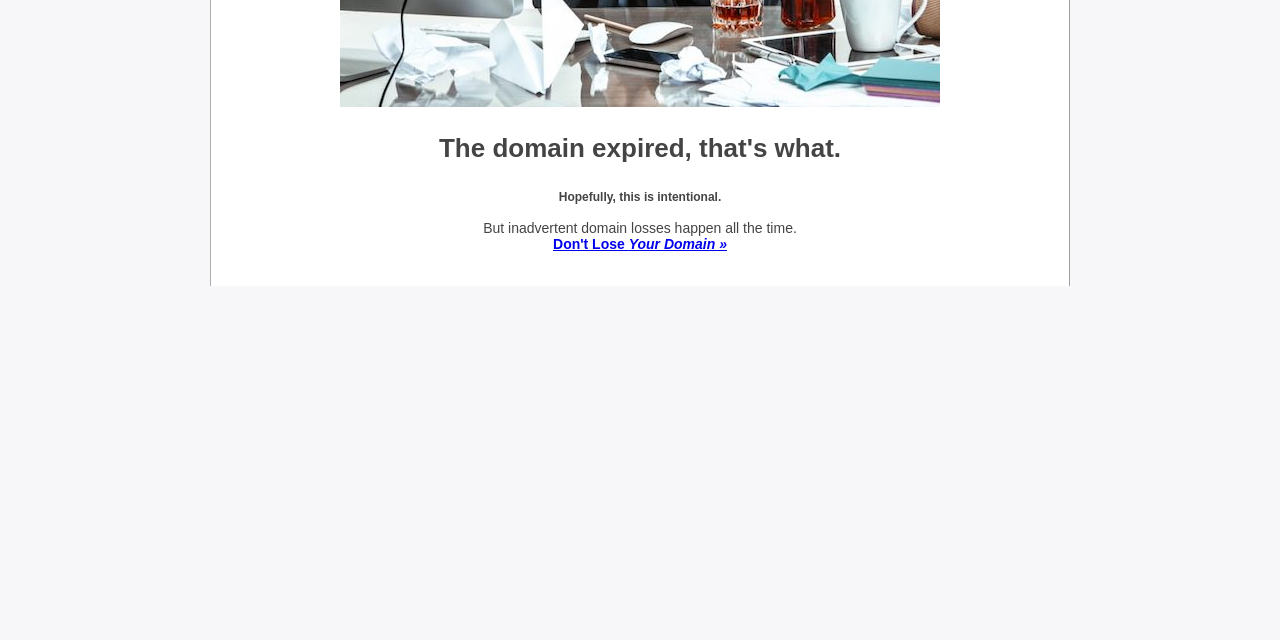For the following element description, predict the bounding box coordinates in the format (top-left x, top-left y, bottom-right x, bottom-right y). All values should be floating point numbers between 0 and 1. Description: Don't Lose Your Domain »

[0.432, 0.369, 0.568, 0.394]